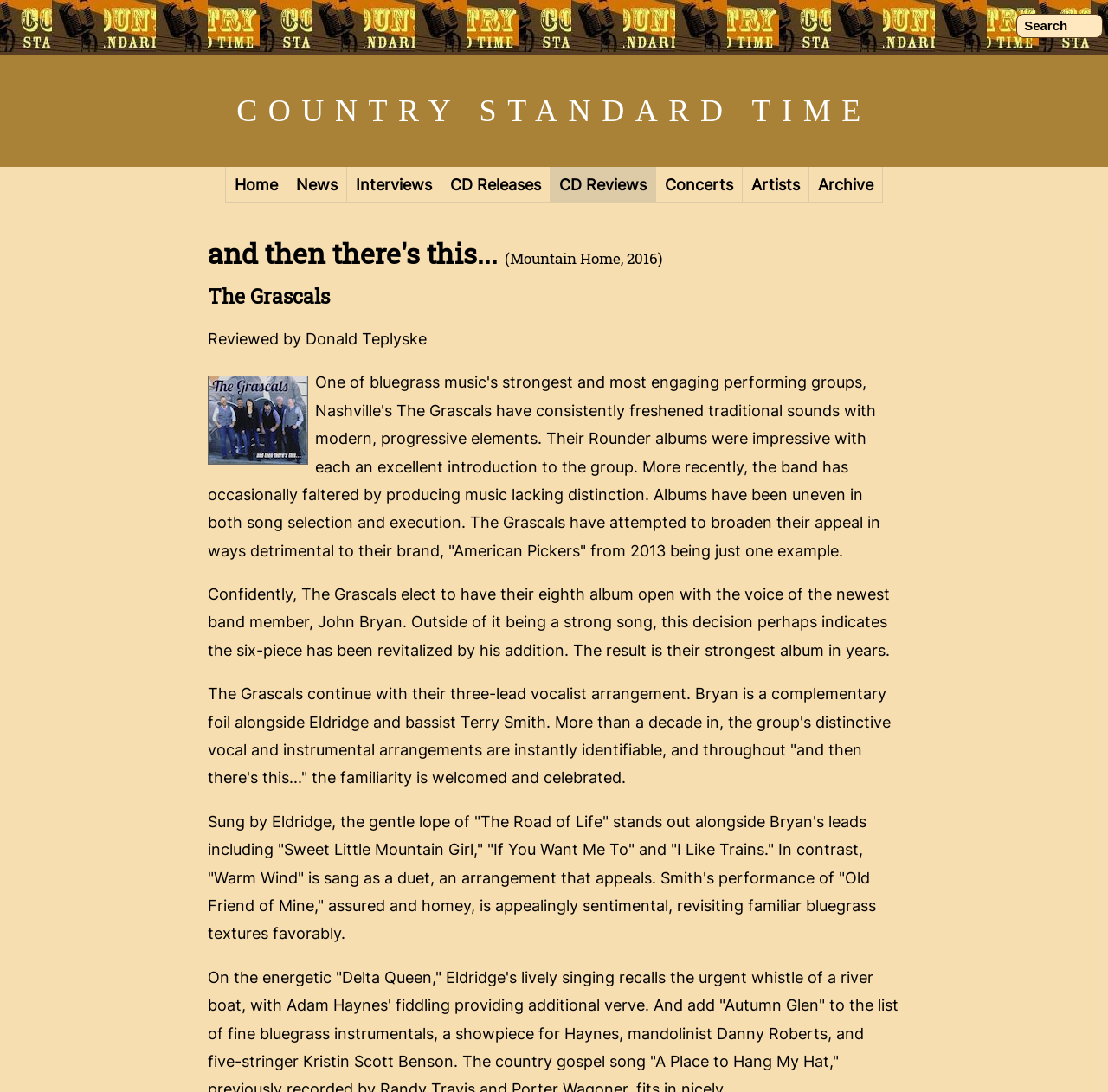Convey a detailed summary of the webpage, mentioning all key elements.

The webpage is about the bluegrass music group, The Grascals, and their album "and then there's this...". At the top, there is a search box with a label "Search" on the right side. Below the search box, there are seven links in a row, including "Home", "News", "Interviews", "CD Releases", "CD Reviews", "Concerts", and "Artists". 

The main content of the webpage is divided into two sections. The top section has two headings, "and then there's this... (Mountain Home, 2016)" and "The Grascals", which are centered and placed one below the other. 

The bottom section is a review of the album, written by Donald Teplyske. The review is a block of text that spans almost the entire width of the webpage. It discusses the group's music style, their previous albums, and how this new album is a strong comeback. The review is divided into four paragraphs, each describing the group's music and the album's tracks in detail.